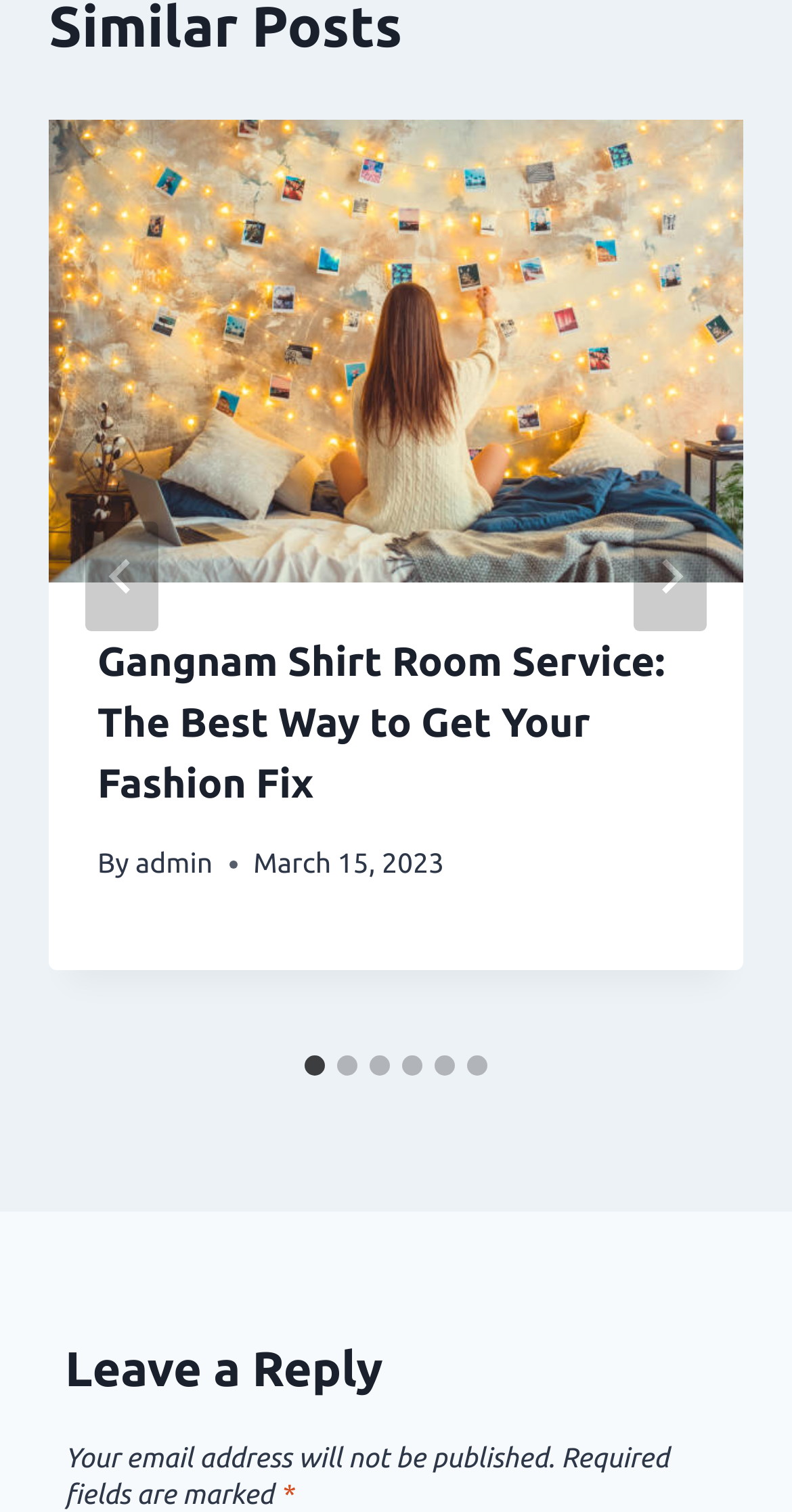Please determine the bounding box coordinates of the element to click on in order to accomplish the following task: "Go to the next slide". Ensure the coordinates are four float numbers ranging from 0 to 1, i.e., [left, top, right, bottom].

[0.8, 0.344, 0.892, 0.417]